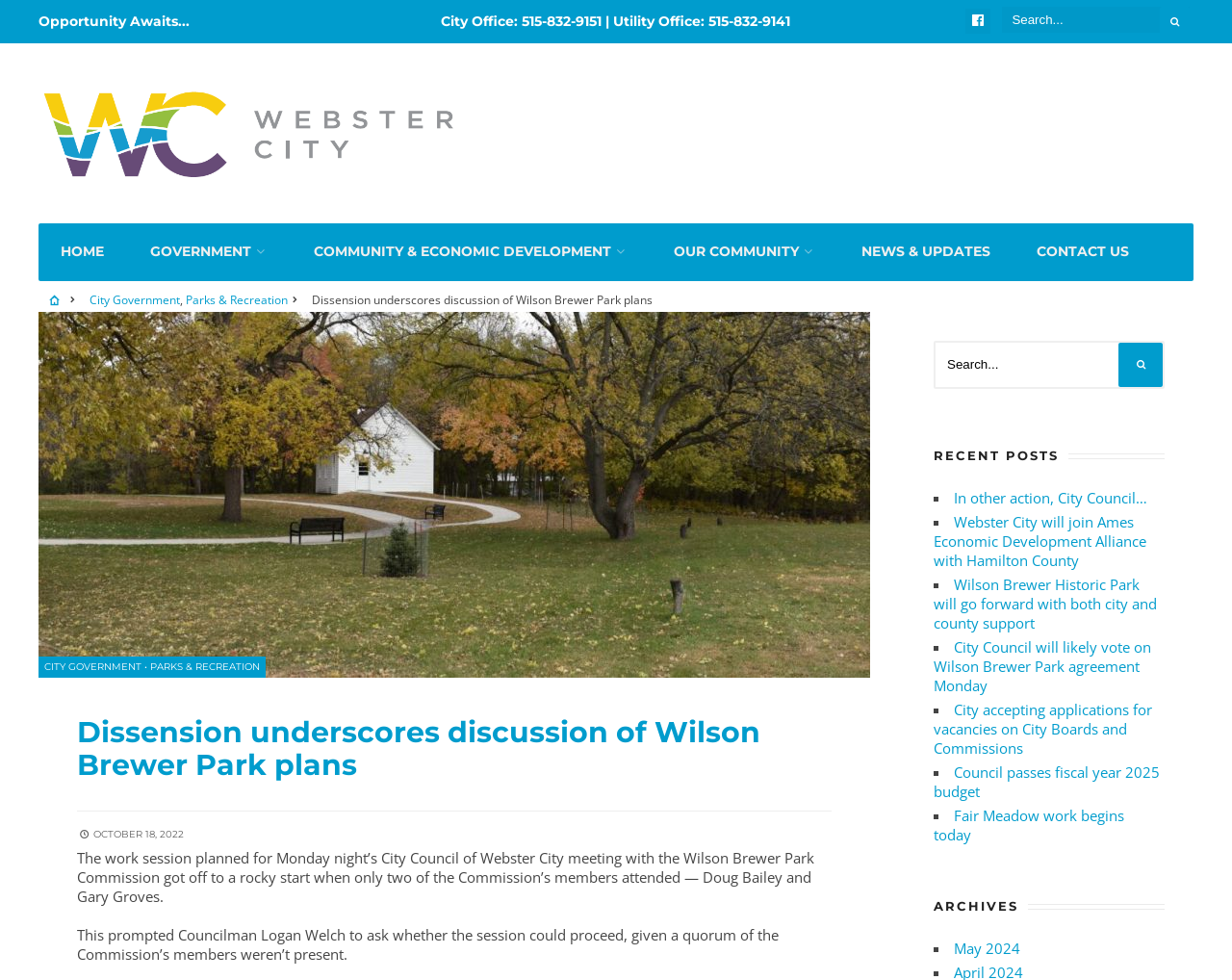Respond concisely with one word or phrase to the following query:
How many links are in the top navigation bar?

6